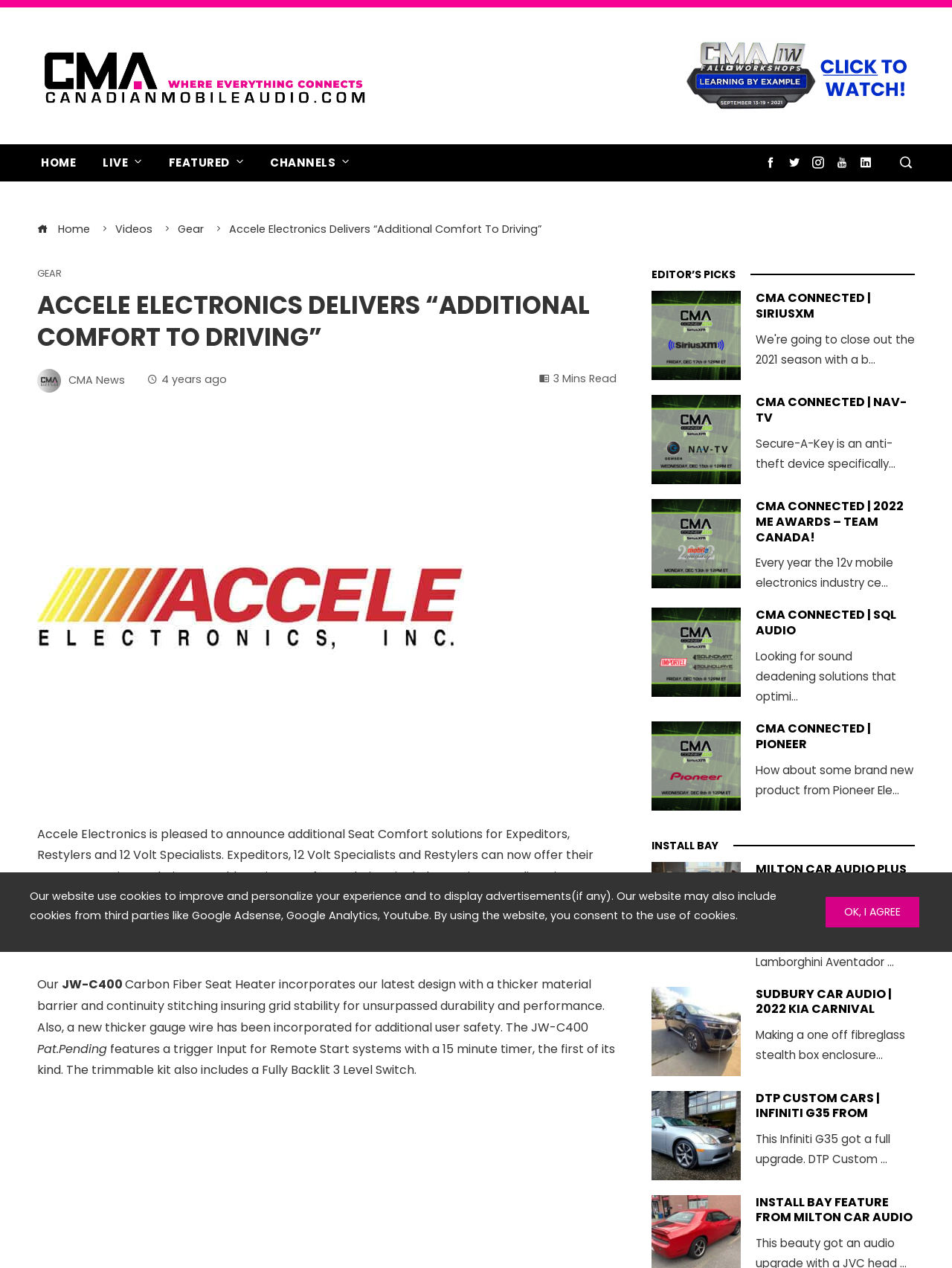Using the webpage screenshot and the element description CMA CONNECTED | Nav-TV, determine the bounding box coordinates. Specify the coordinates in the format (top-left x, top-left y, bottom-right x, bottom-right y) with values ranging from 0 to 1.

[0.794, 0.31, 0.952, 0.336]